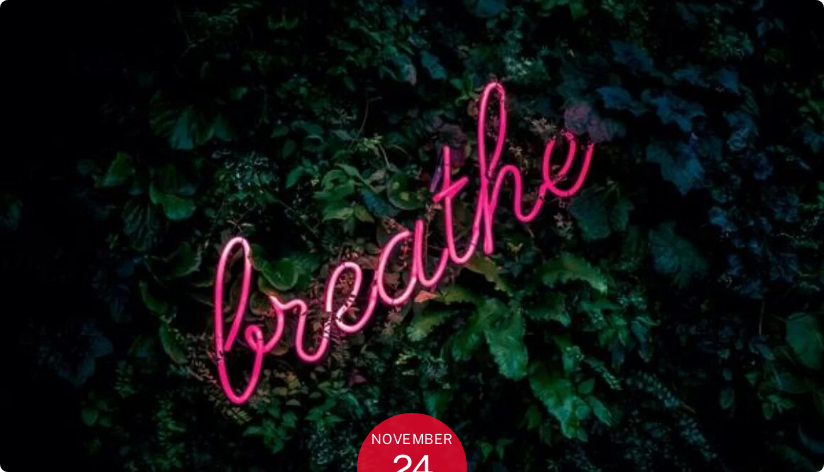Give a detailed explanation of what is happening in the image.

The image visually captures a serene and inviting atmosphere, showcasing a glowing neon sign that spells out the word "breathe." This luminous phrase is highlighted against a rich backdrop of lush green foliage, creating a contrast between the vibrant pink light and the deep greens of the plants. Below the word, a circular design features the date "NOVEMBER 24," adding a temporal element to the scene. This imagery likely serves as a reminder of the importance of mindful breathing, aligning with themes of wellness and mental health. The overall composition is both calming and thought-provoking, inviting viewers to pause and reflect on the significance of breath in their daily lives.